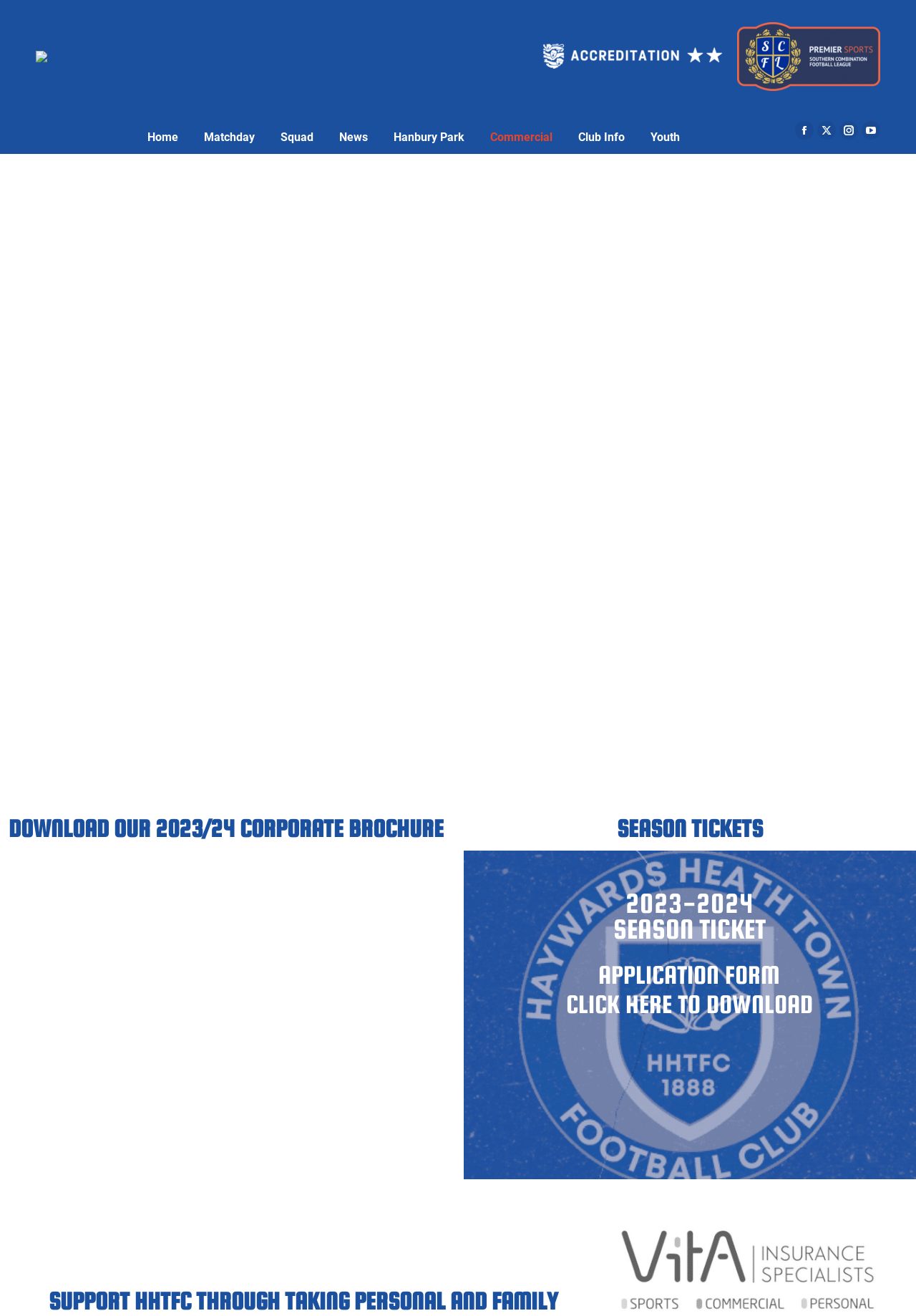Pinpoint the bounding box coordinates of the clickable element needed to complete the instruction: "Click the Home link". The coordinates should be provided as four float numbers between 0 and 1: [left, top, right, bottom].

[0.158, 0.091, 0.198, 0.117]